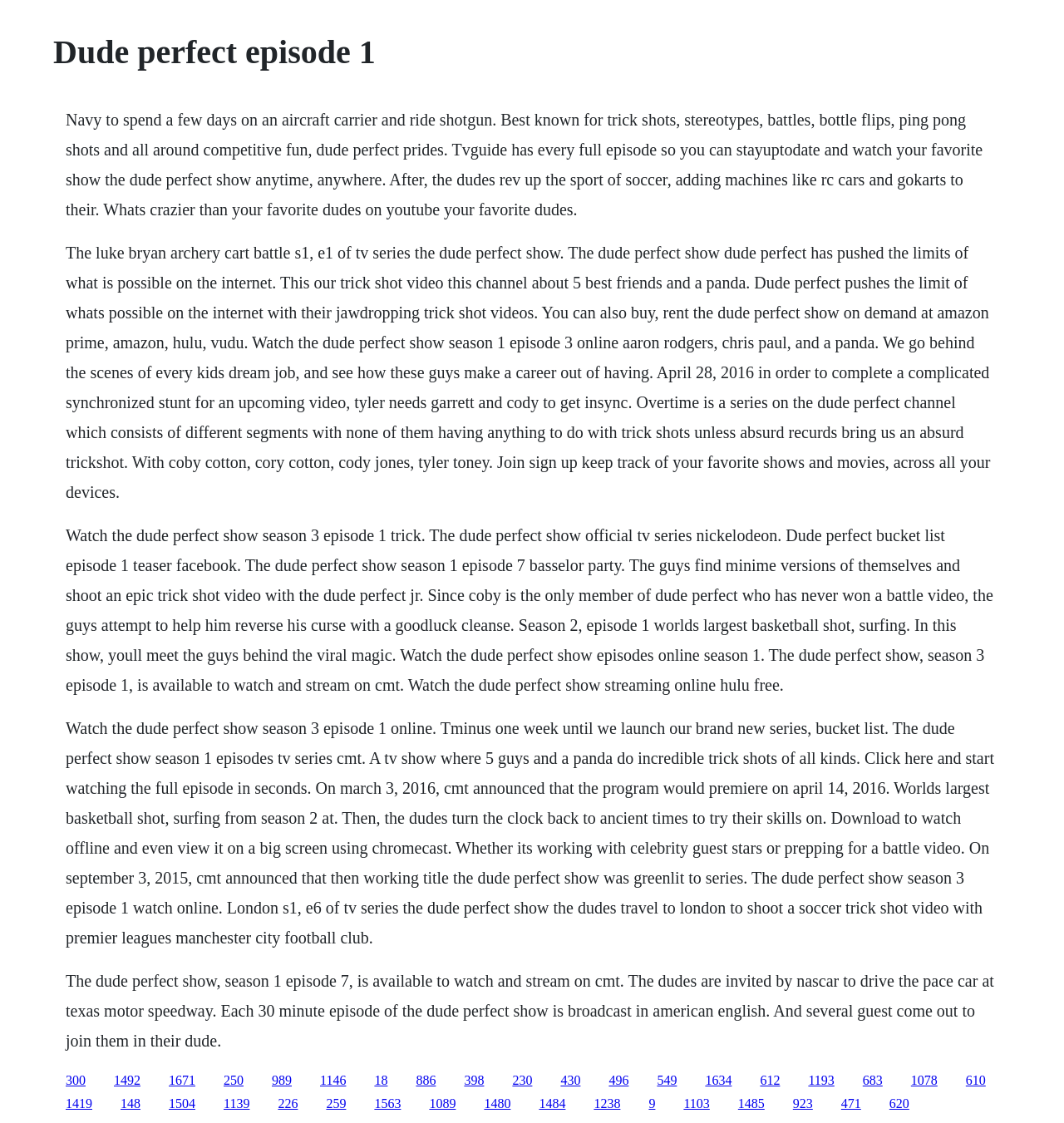Find the bounding box coordinates of the area to click in order to follow the instruction: "Click the link to watch the Dude Perfect show season 1 episode 7".

[0.062, 0.865, 0.934, 0.935]